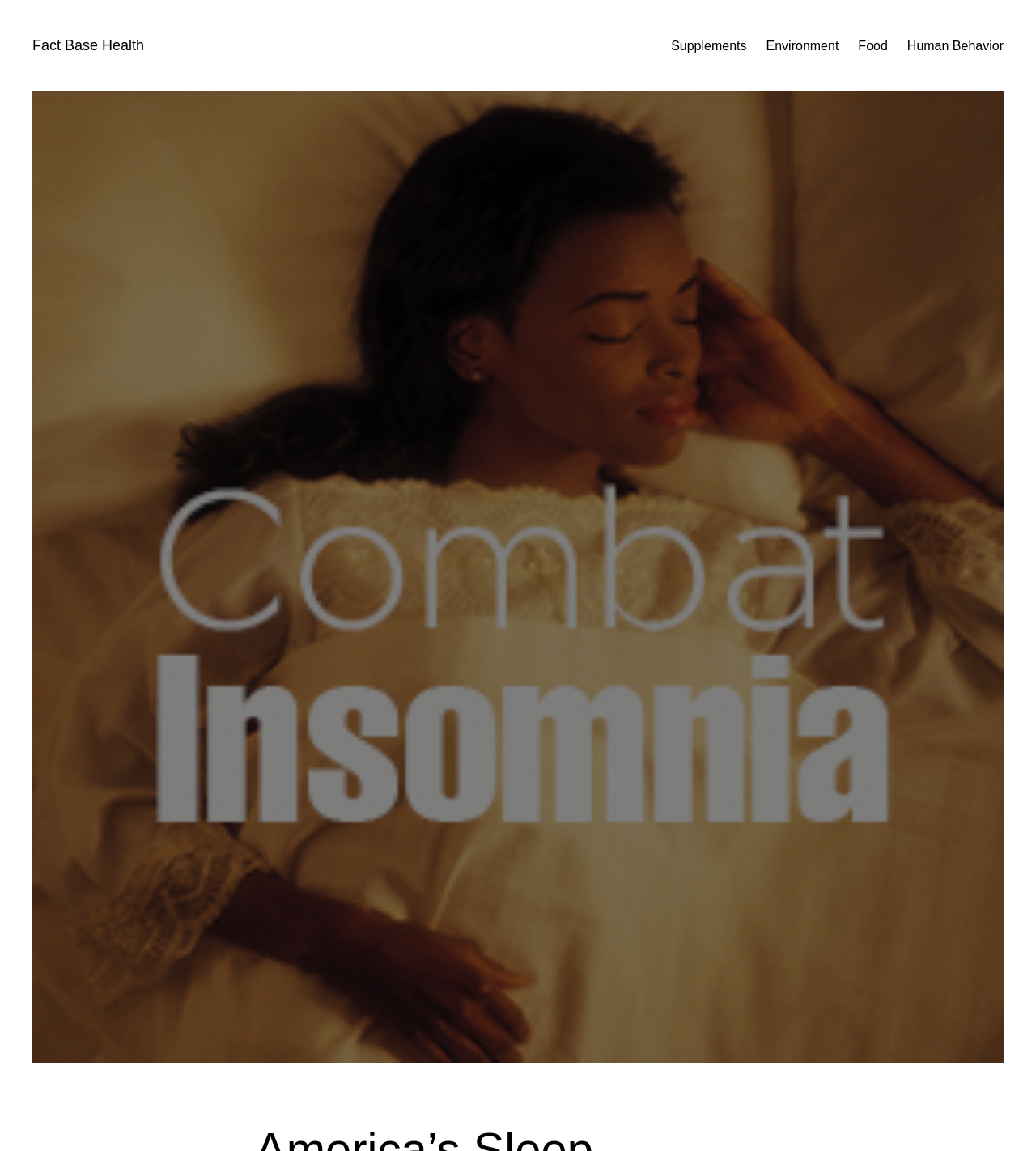What is the purpose of the image on this webpage?
Answer the question with just one word or phrase using the image.

Illustrate combat insomnia